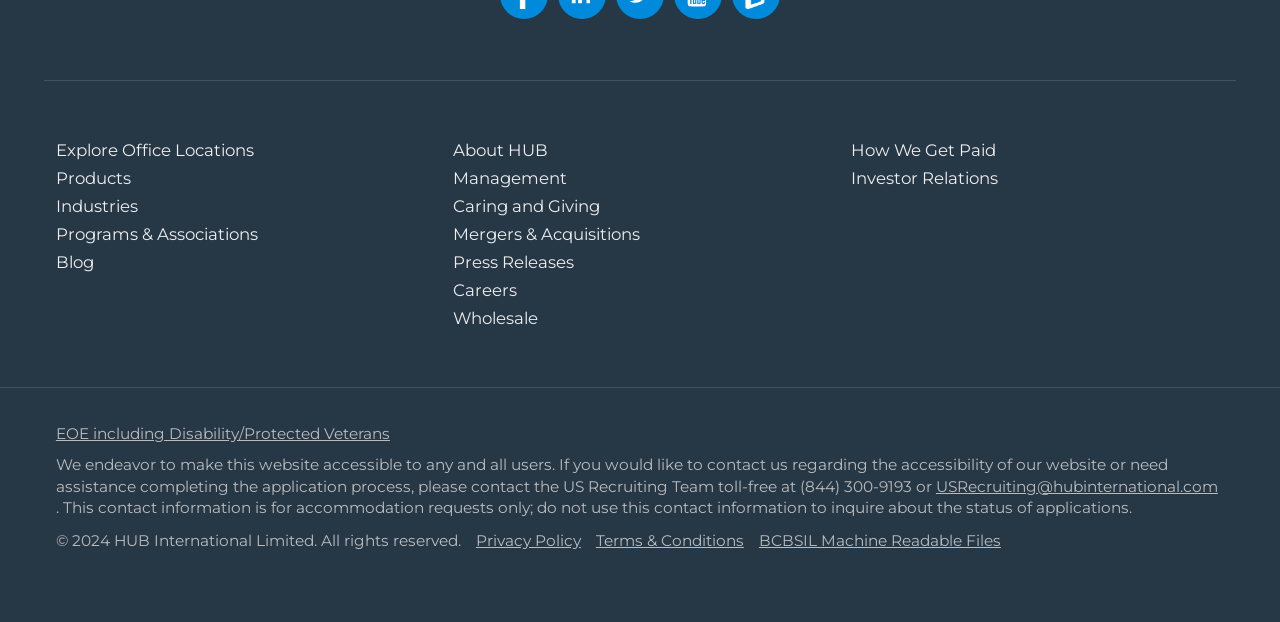Determine the bounding box coordinates of the section I need to click to execute the following instruction: "Explore office locations". Provide the coordinates as four float numbers between 0 and 1, i.e., [left, top, right, bottom].

[0.044, 0.224, 0.198, 0.257]